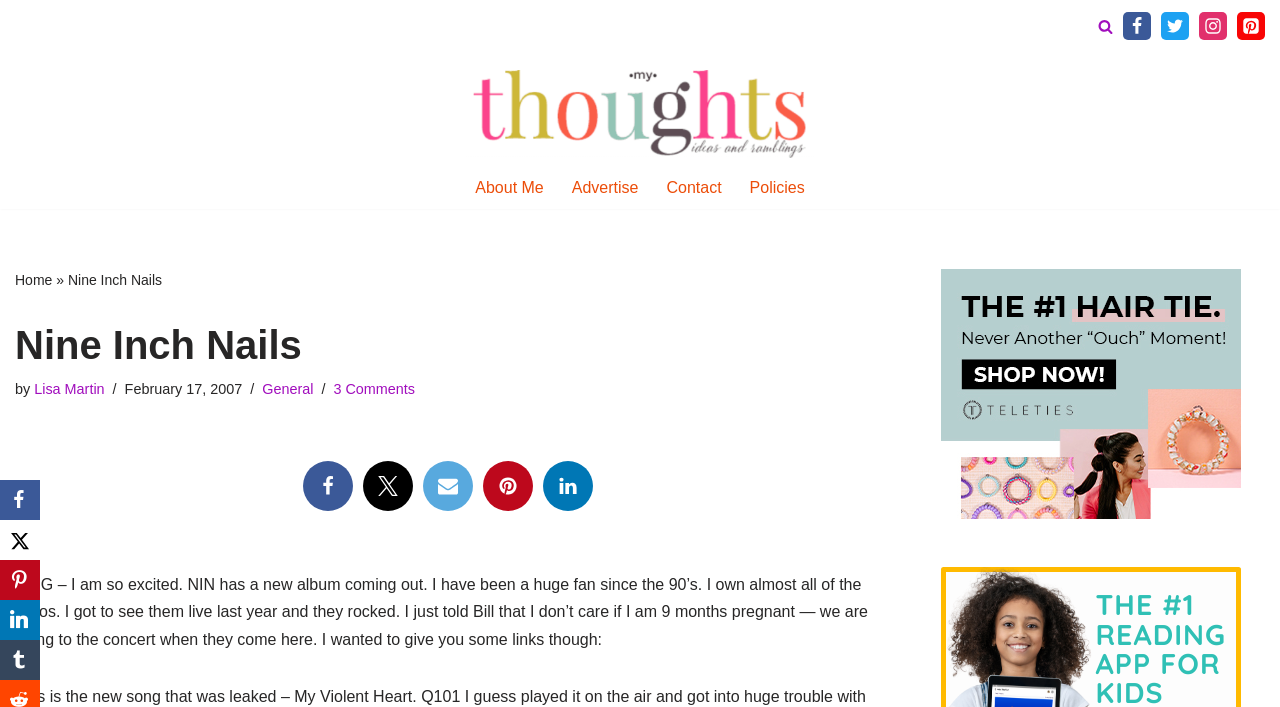Reply to the question with a single word or phrase:
What is the topic of the blog post?

NIN's new album